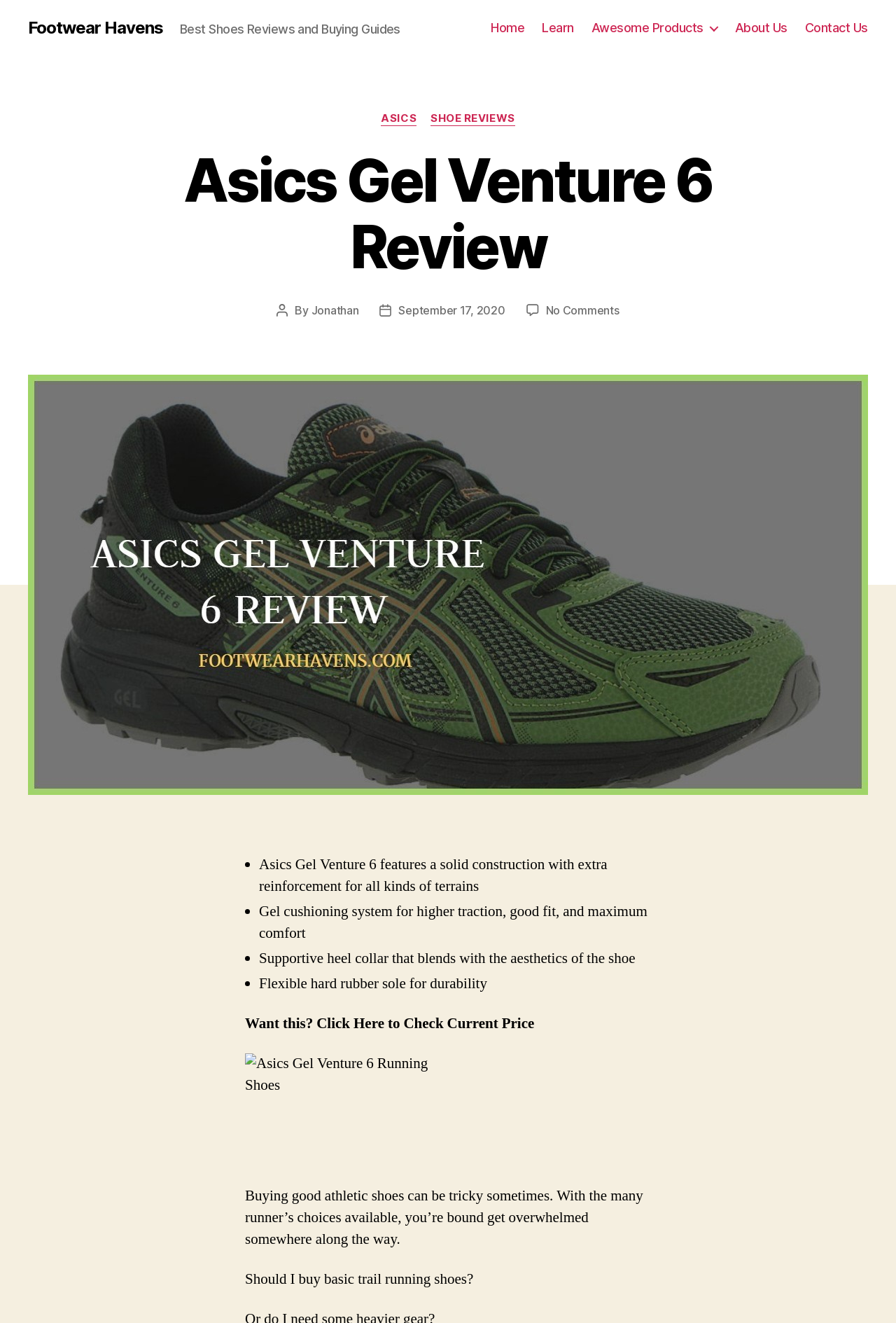Locate the bounding box coordinates of the item that should be clicked to fulfill the instruction: "Click on the 'About Us' link".

[0.82, 0.015, 0.879, 0.027]